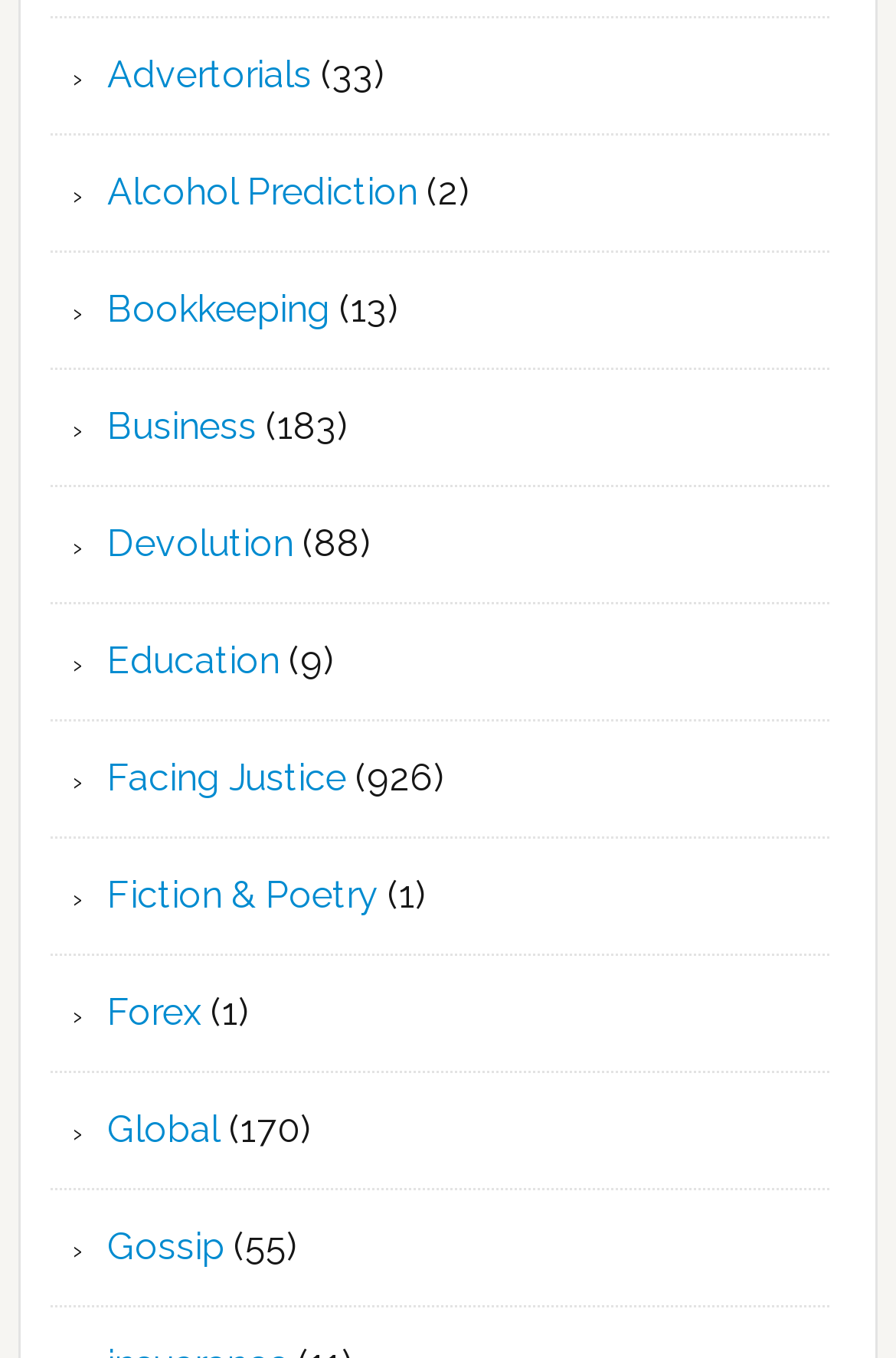Pinpoint the bounding box coordinates for the area that should be clicked to perform the following instruction: "Visit the Education page".

[0.12, 0.471, 0.312, 0.503]